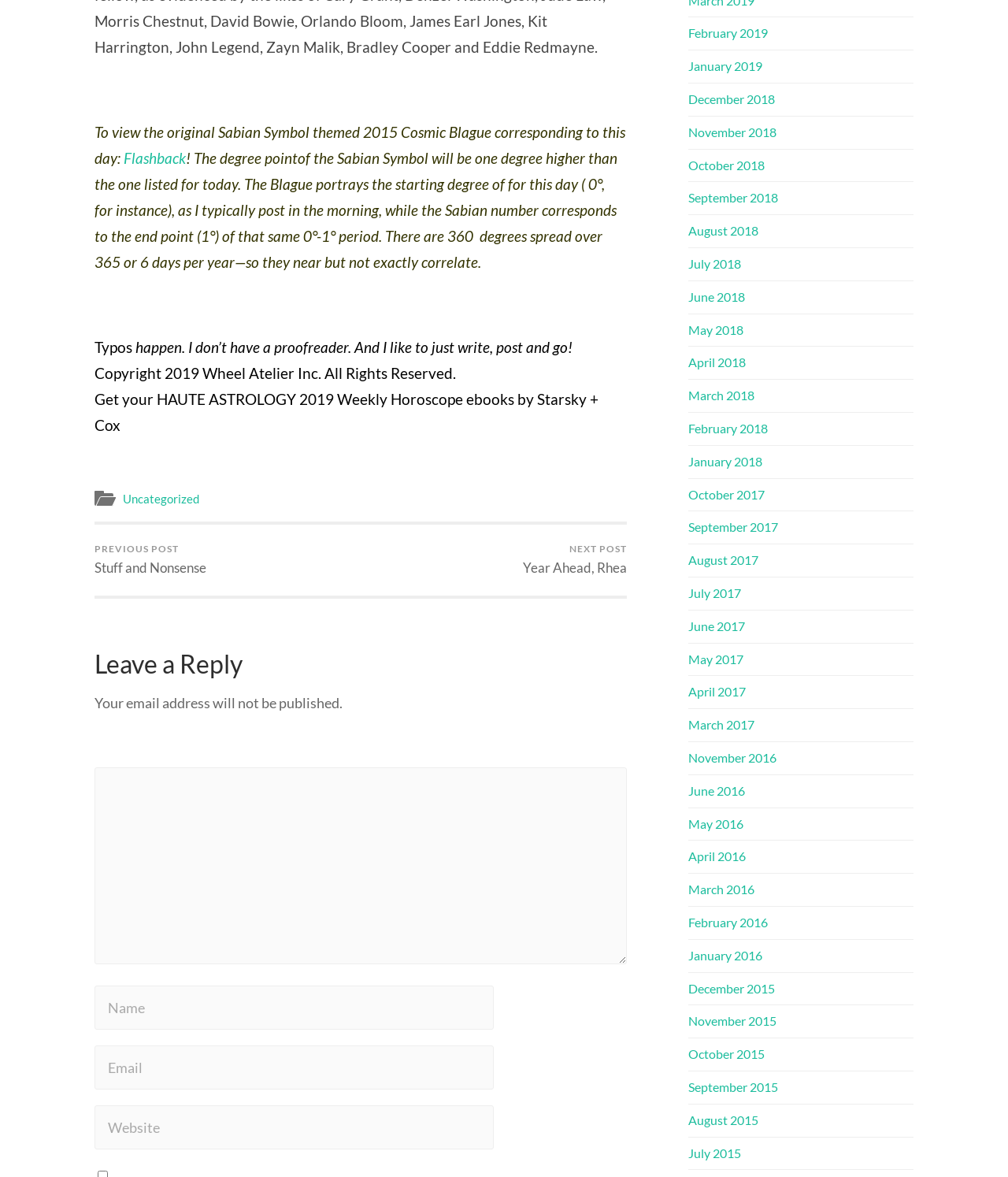Utilize the information from the image to answer the question in detail:
How many links are there to previous posts?

I counted the number of links with the text 'PREVIOUS POST' and found only one link with the text 'PREVIOUS POST Stuff and Nonsense'.